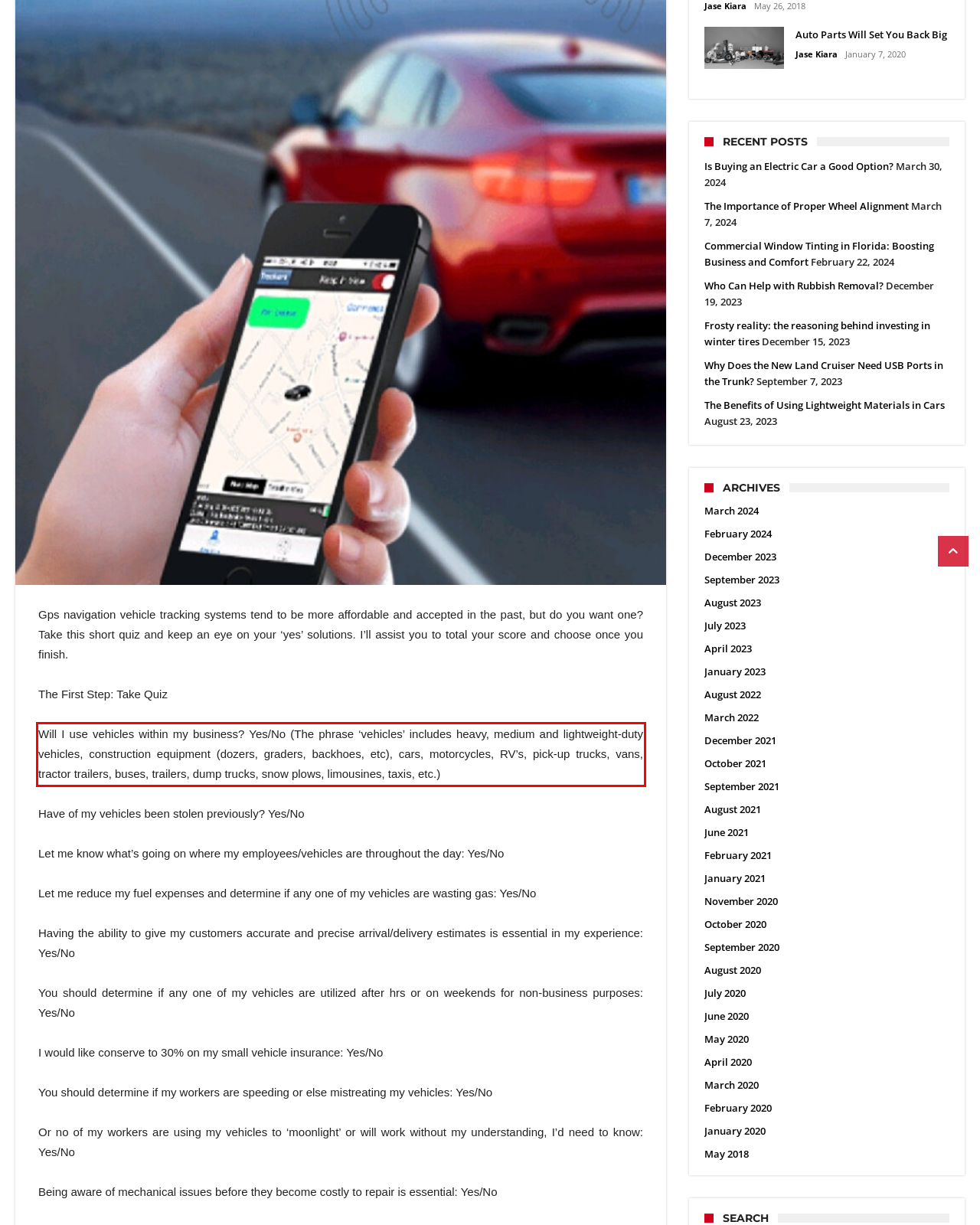You are given a screenshot showing a webpage with a red bounding box. Perform OCR to capture the text within the red bounding box.

Will I use vehicles within my business? Yes/No (The phrase ‘vehicles’ includes heavy, medium and lightweight-duty vehicles, construction equipment (dozers, graders, backhoes, etc), cars, motorcycles, RV’s, pick-up trucks, vans, tractor trailers, buses, trailers, dump trucks, snow plows, limousines, taxis, etc.)